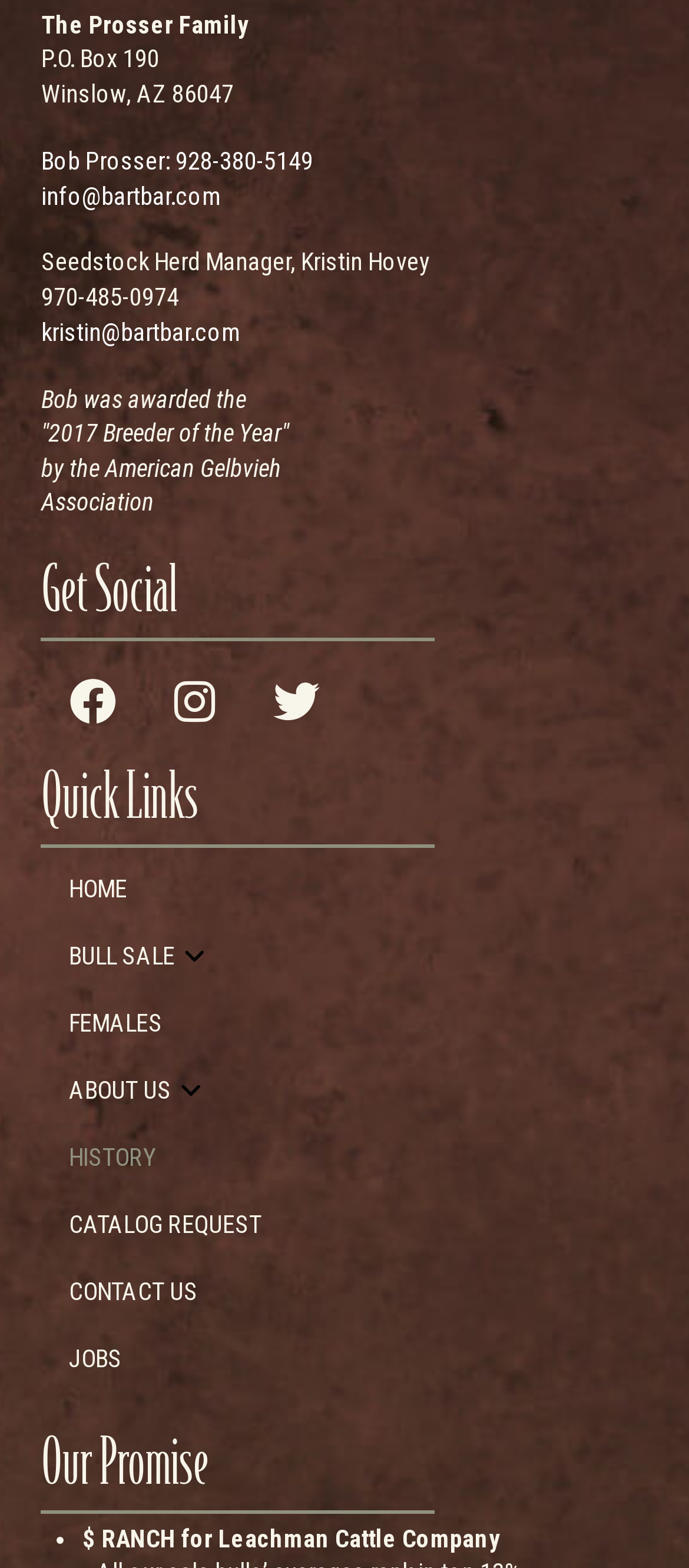Using the description "parent_node: Get Social", predict the bounding box of the relevant HTML element.

[0.356, 0.415, 0.504, 0.48]